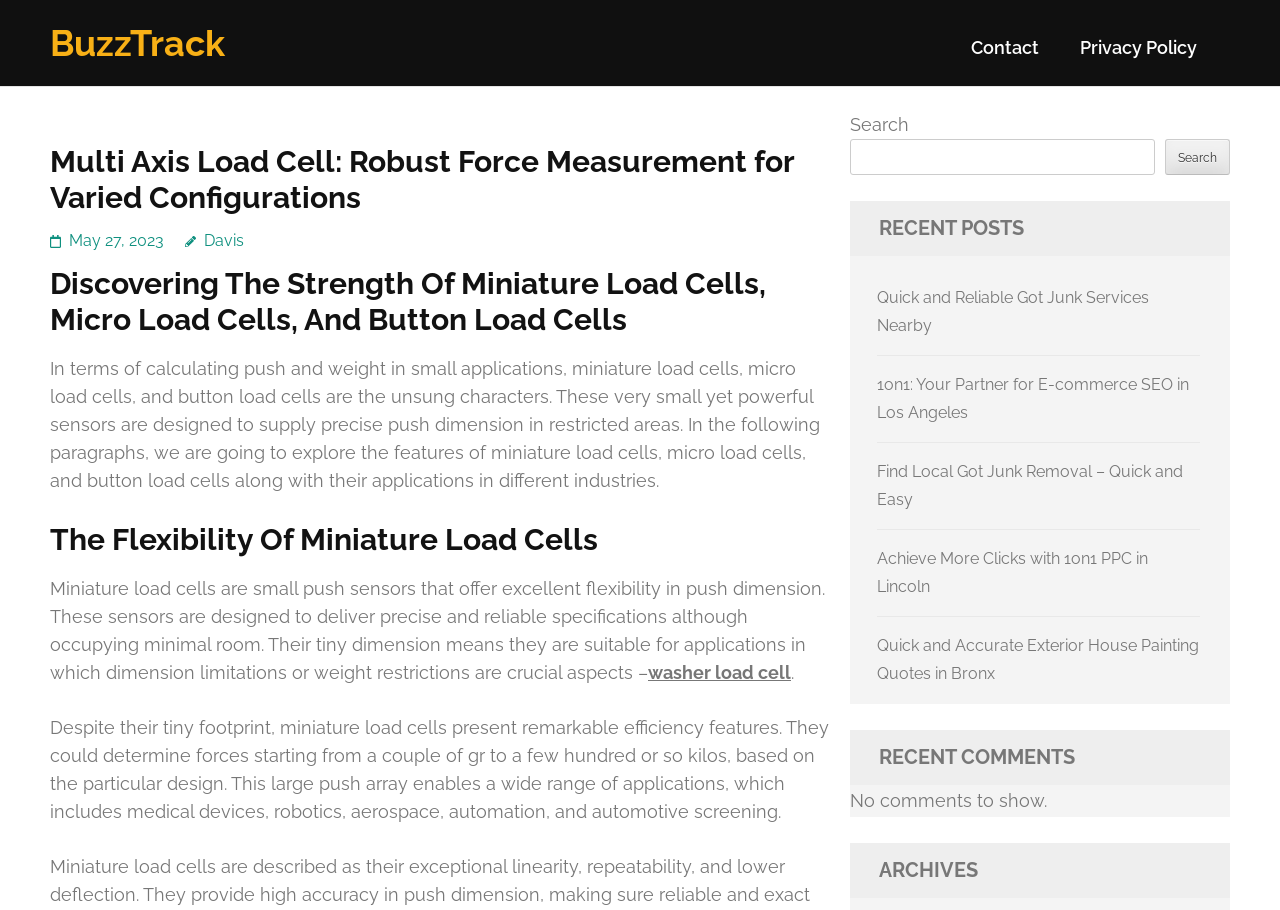Please respond to the question with a concise word or phrase:
What is the purpose of the search box?

To search